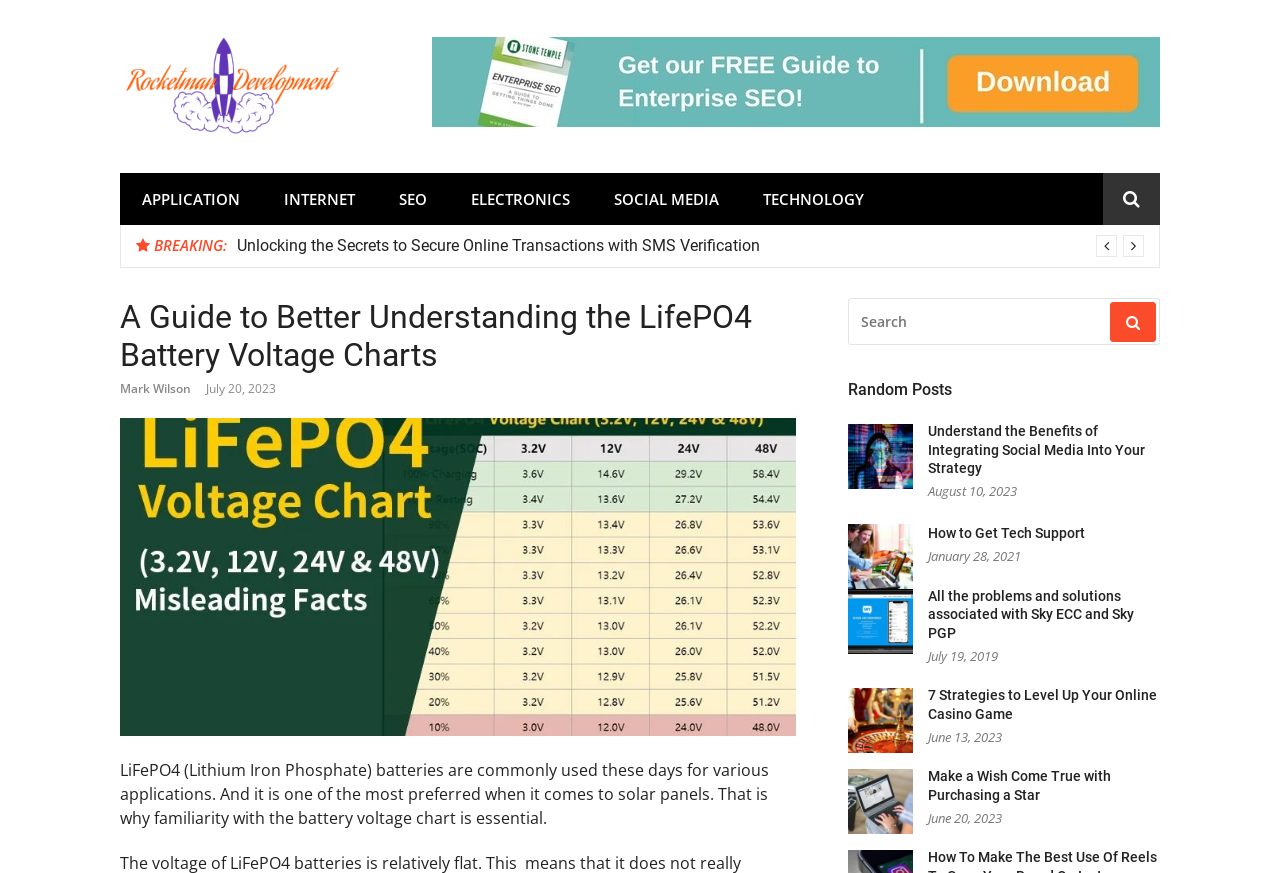Locate the bounding box coordinates of the element's region that should be clicked to carry out the following instruction: "visit the page about unlocking secrets to secure online transactions". The coordinates need to be four float numbers between 0 and 1, i.e., [left, top, right, bottom].

[0.185, 0.269, 0.594, 0.295]